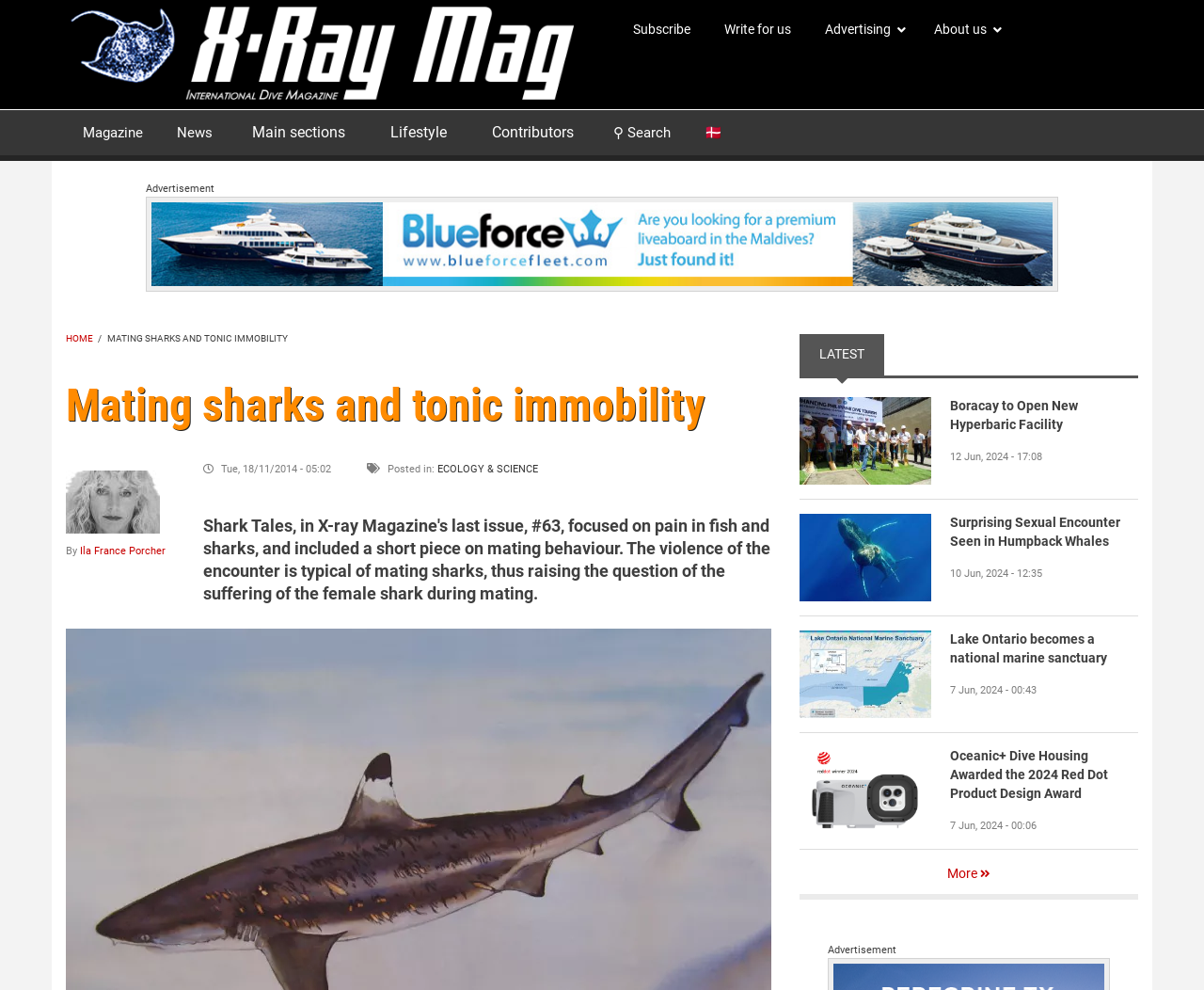Please locate the bounding box coordinates of the element that should be clicked to complete the given instruction: "Follow me on Pinterest".

None